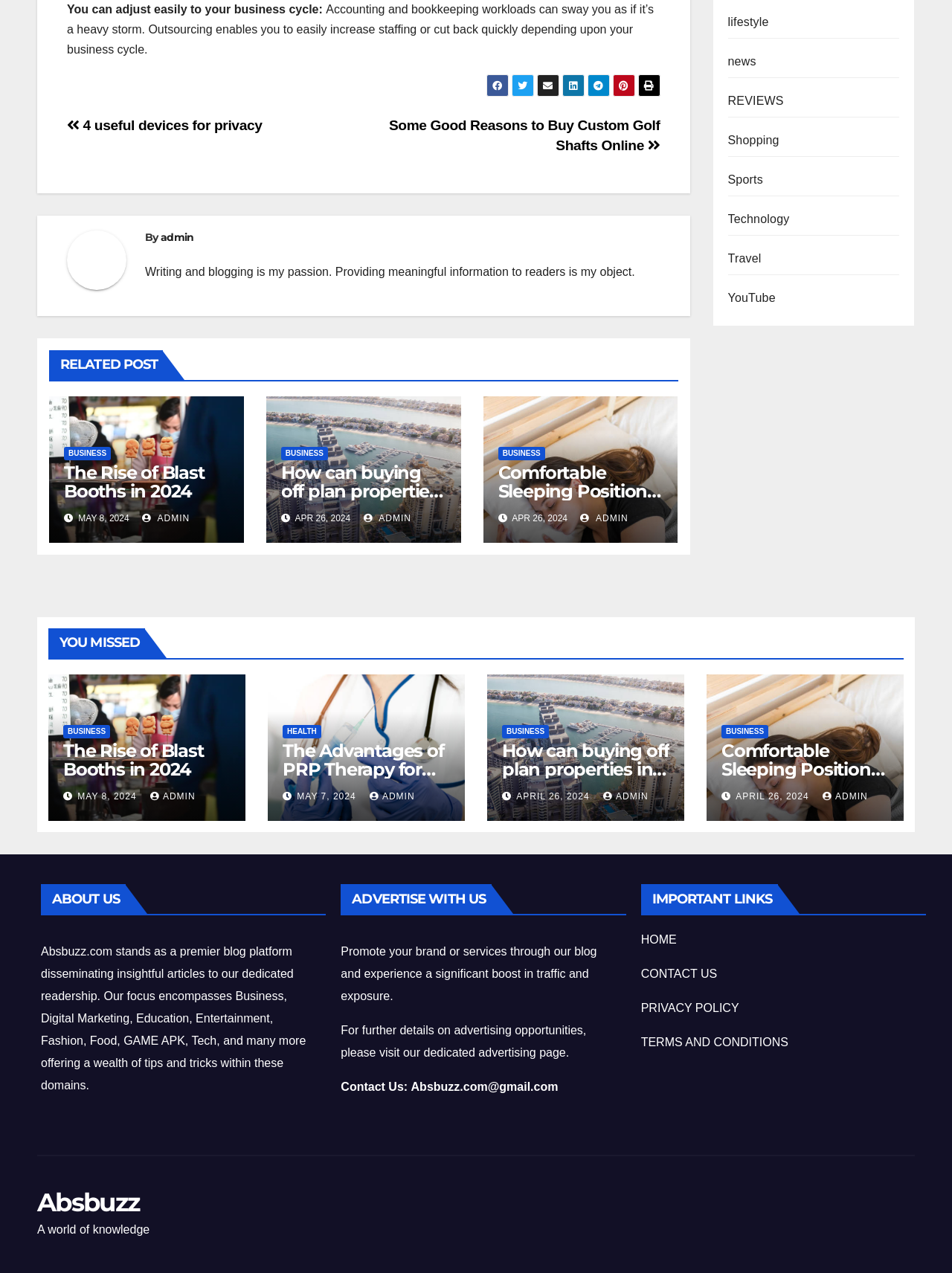Who is the author of the post 'Comfortable Sleeping Positions for Neck Pain'?
Kindly give a detailed and elaborate answer to the question.

The author of the post 'Comfortable Sleeping Positions for Neck Pain' can be determined by looking at the link ' ADMIN' associated with the post, which indicates that the author is ADMIN.